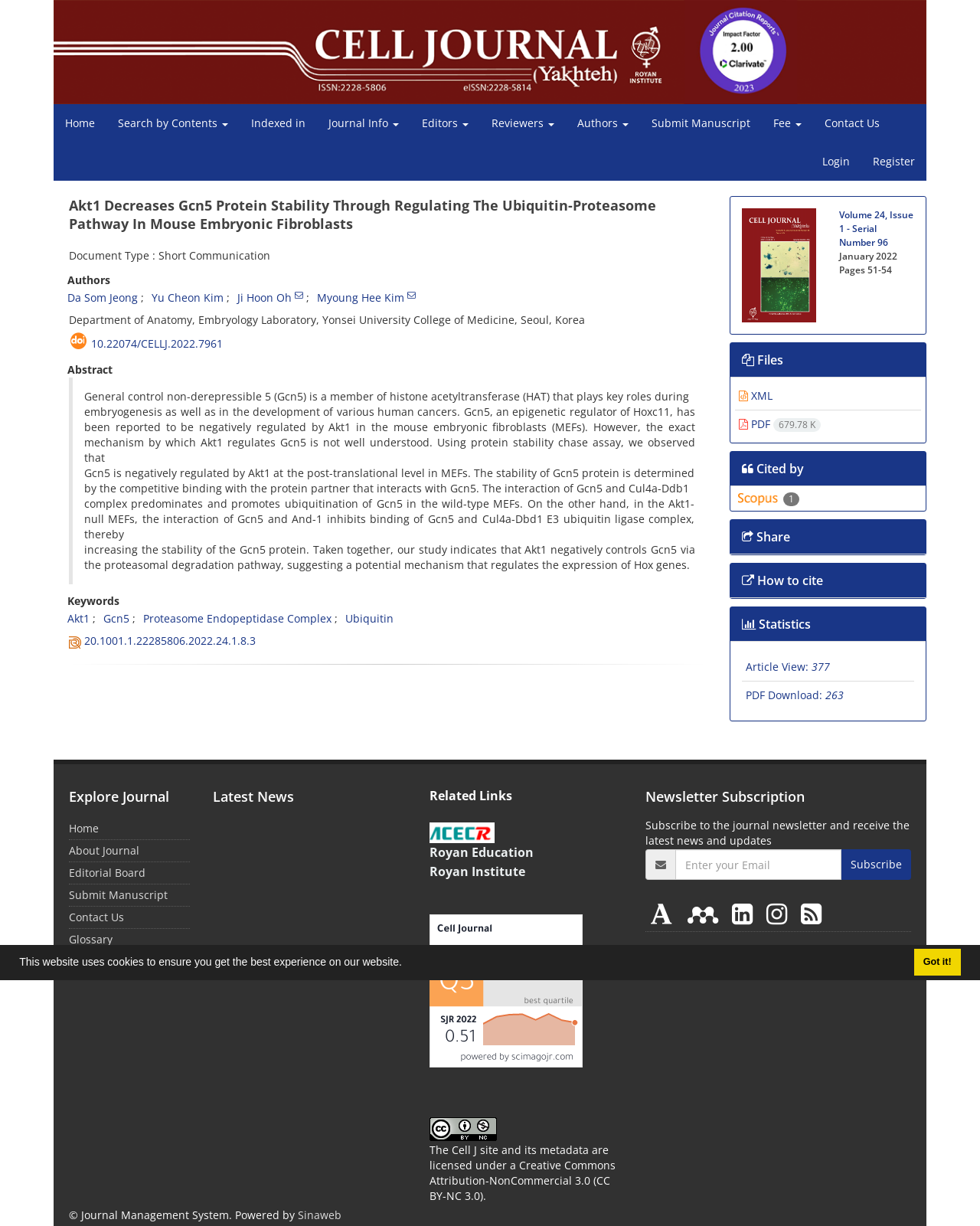Identify the bounding box coordinates of the HTML element based on this description: "How to cite".

[0.757, 0.467, 0.839, 0.48]